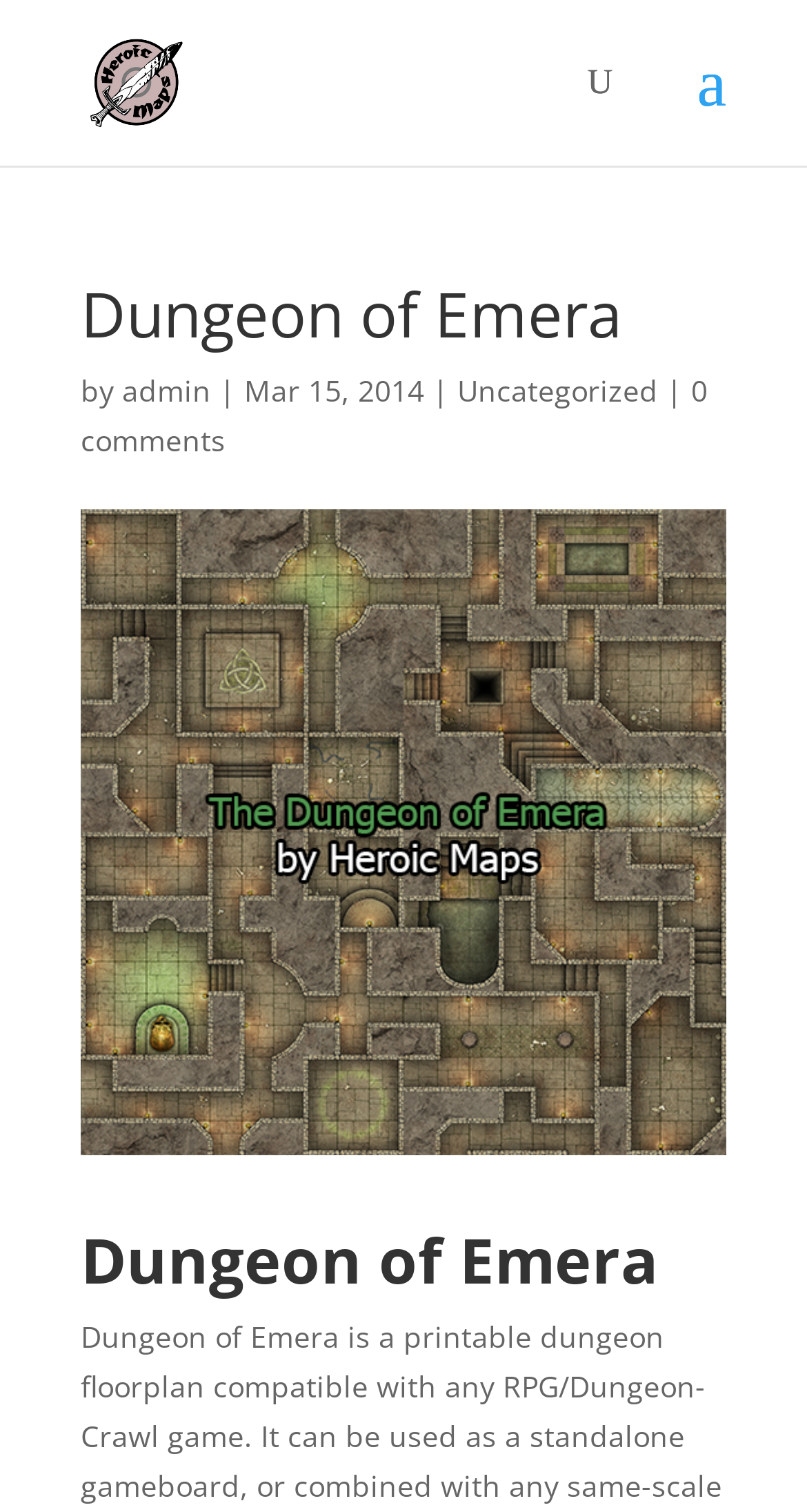Give a concise answer of one word or phrase to the question: 
What category does the dungeon belong to?

Uncategorized